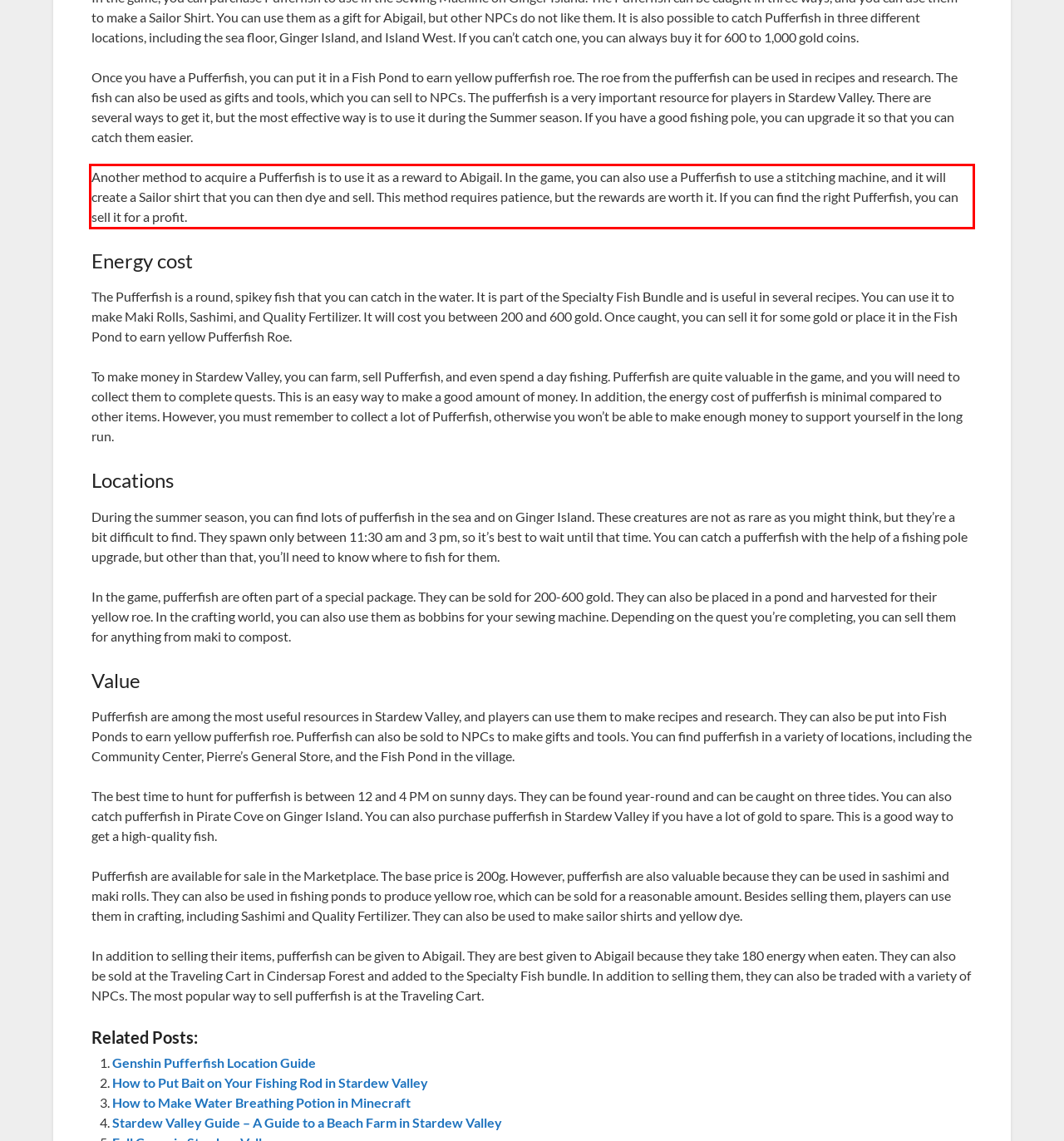Given a screenshot of a webpage containing a red rectangle bounding box, extract and provide the text content found within the red bounding box.

Another method to acquire a Pufferfish is to use it as a reward to Abigail. In the game, you can also use a Pufferfish to use a stitching machine, and it will create a Sailor shirt that you can then dye and sell. This method requires patience, but the rewards are worth it. If you can find the right Pufferfish, you can sell it for a profit.